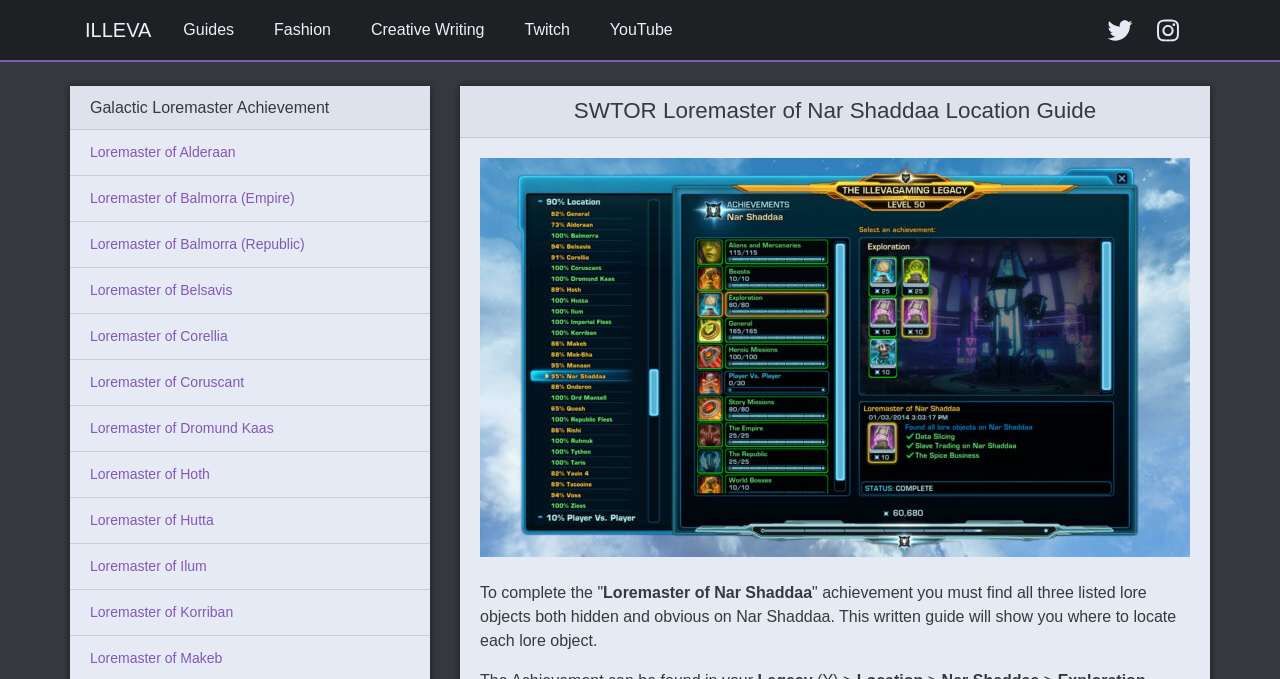Respond concisely with one word or phrase to the following query:
What is the purpose of this guide?

To show where to locate each lore object